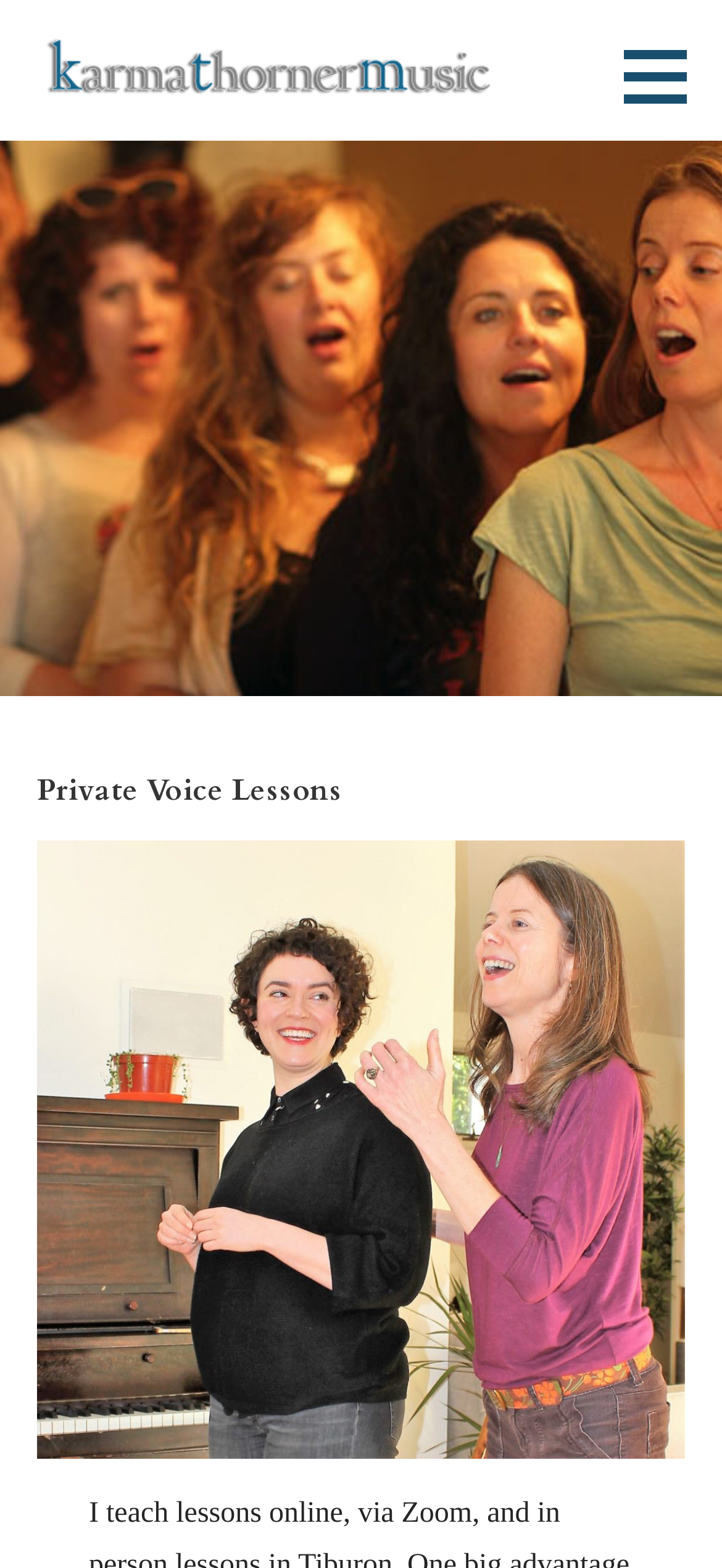Determine the bounding box coordinates of the UI element that matches the following description: "alt="Westlake Christian Counseling Logo"". The coordinates should be four float numbers between 0 and 1 in the format [left, top, right, bottom].

None